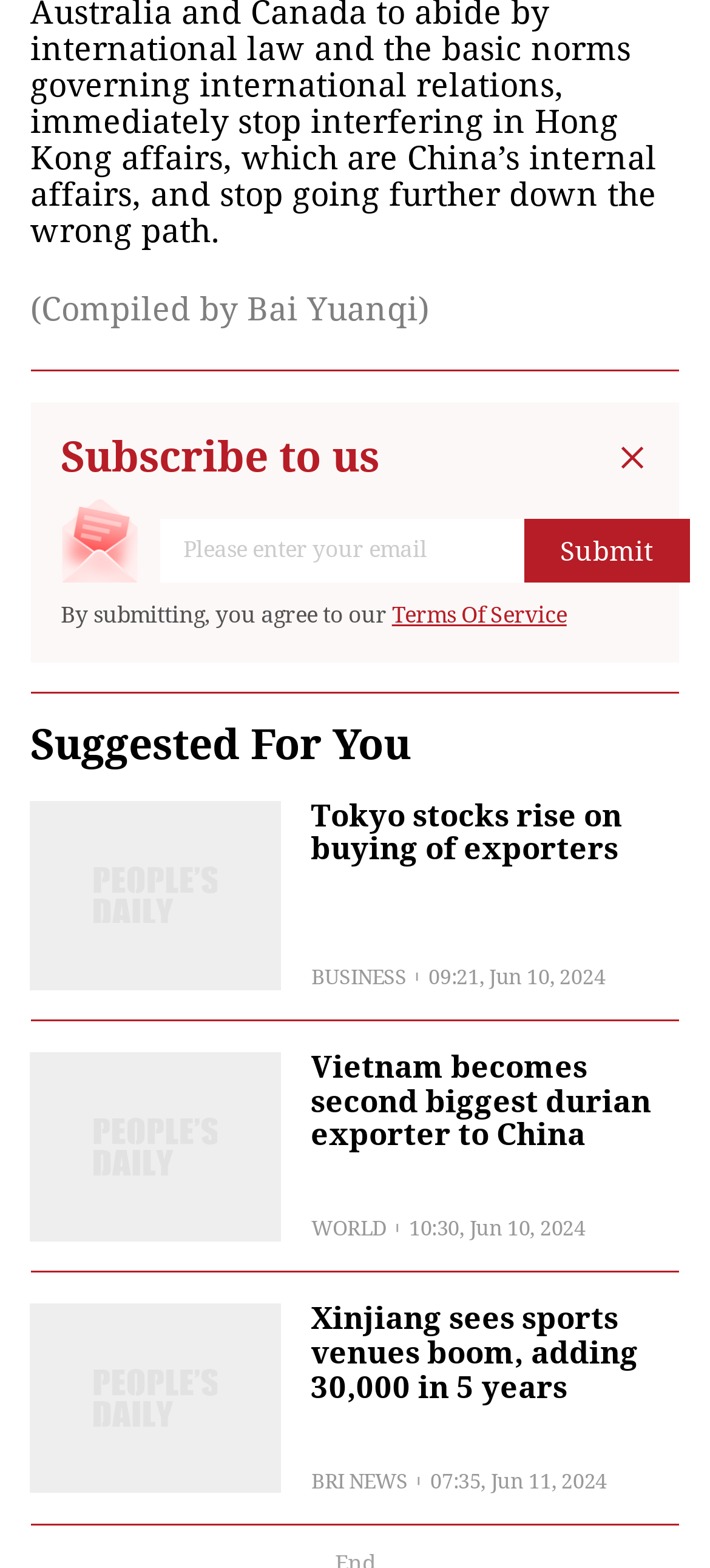What is the timestamp of the news article 'Vietnam becomes second biggest durian exporter to China'?
By examining the image, provide a one-word or phrase answer.

09:21, Jun 10, 2024